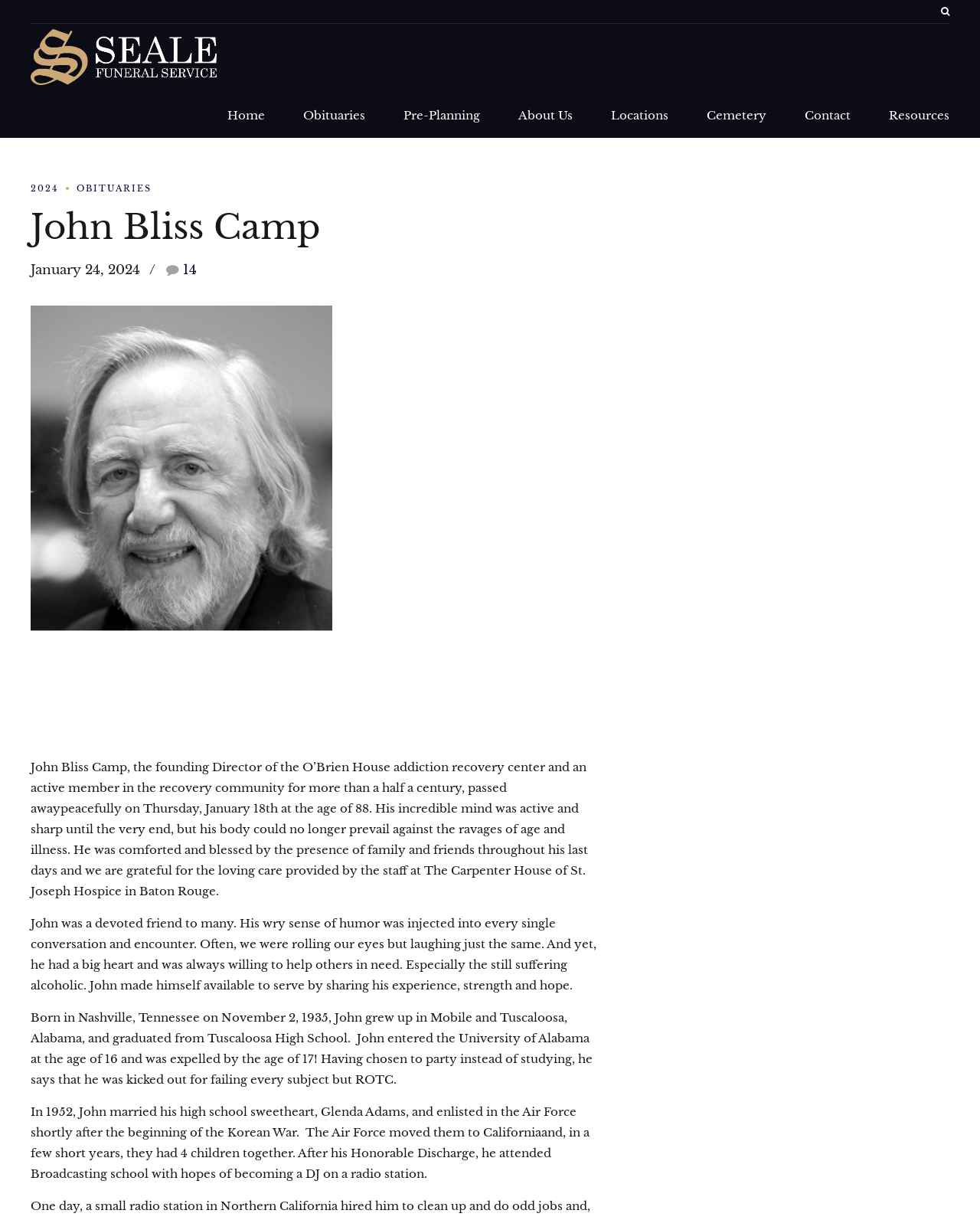Could you highlight the region that needs to be clicked to execute the instruction: "Click on Home"?

[0.232, 0.07, 0.27, 0.12]